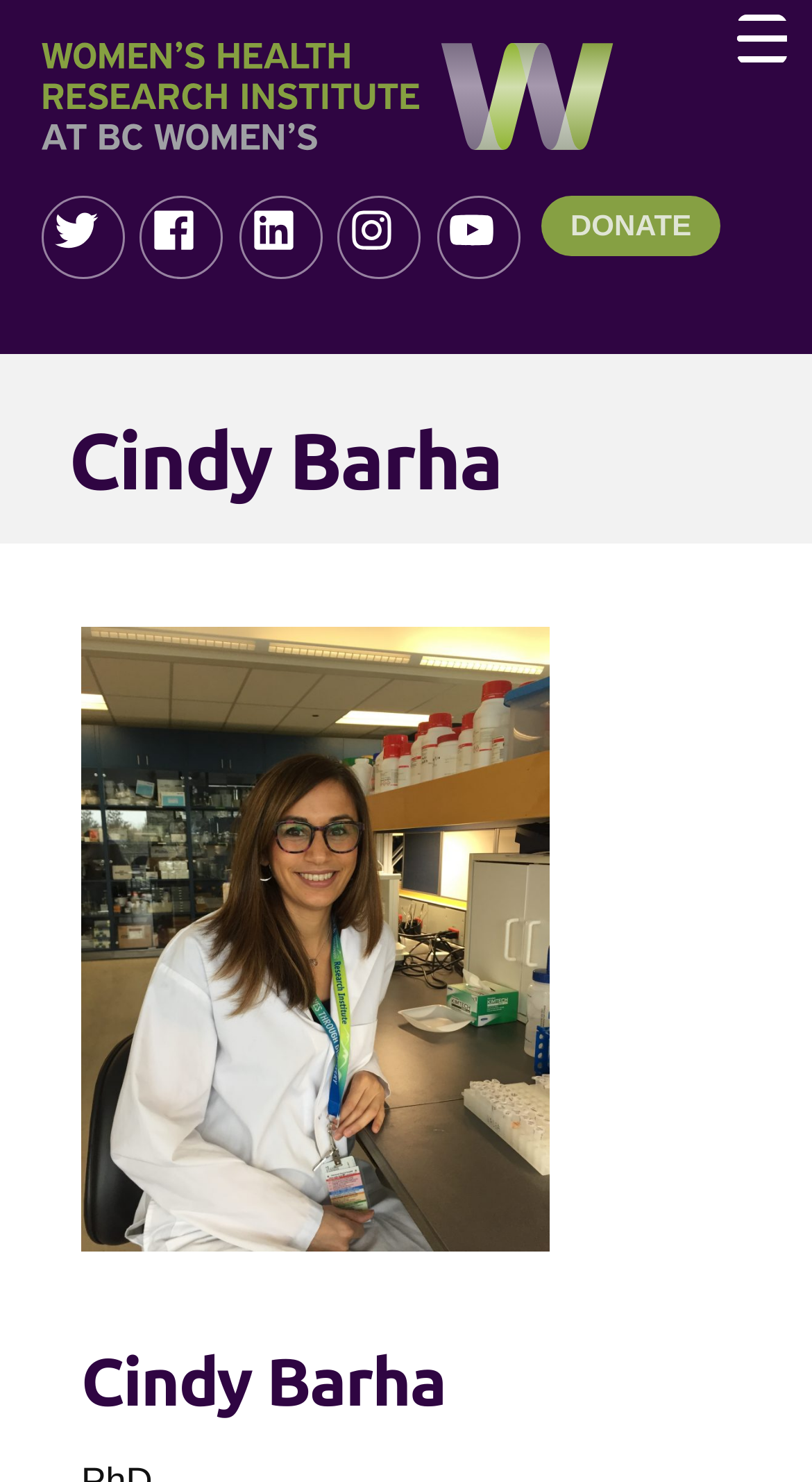Please identify the bounding box coordinates of the clickable area that will allow you to execute the instruction: "View Cindy Barha's profile".

[0.085, 0.281, 0.915, 0.345]